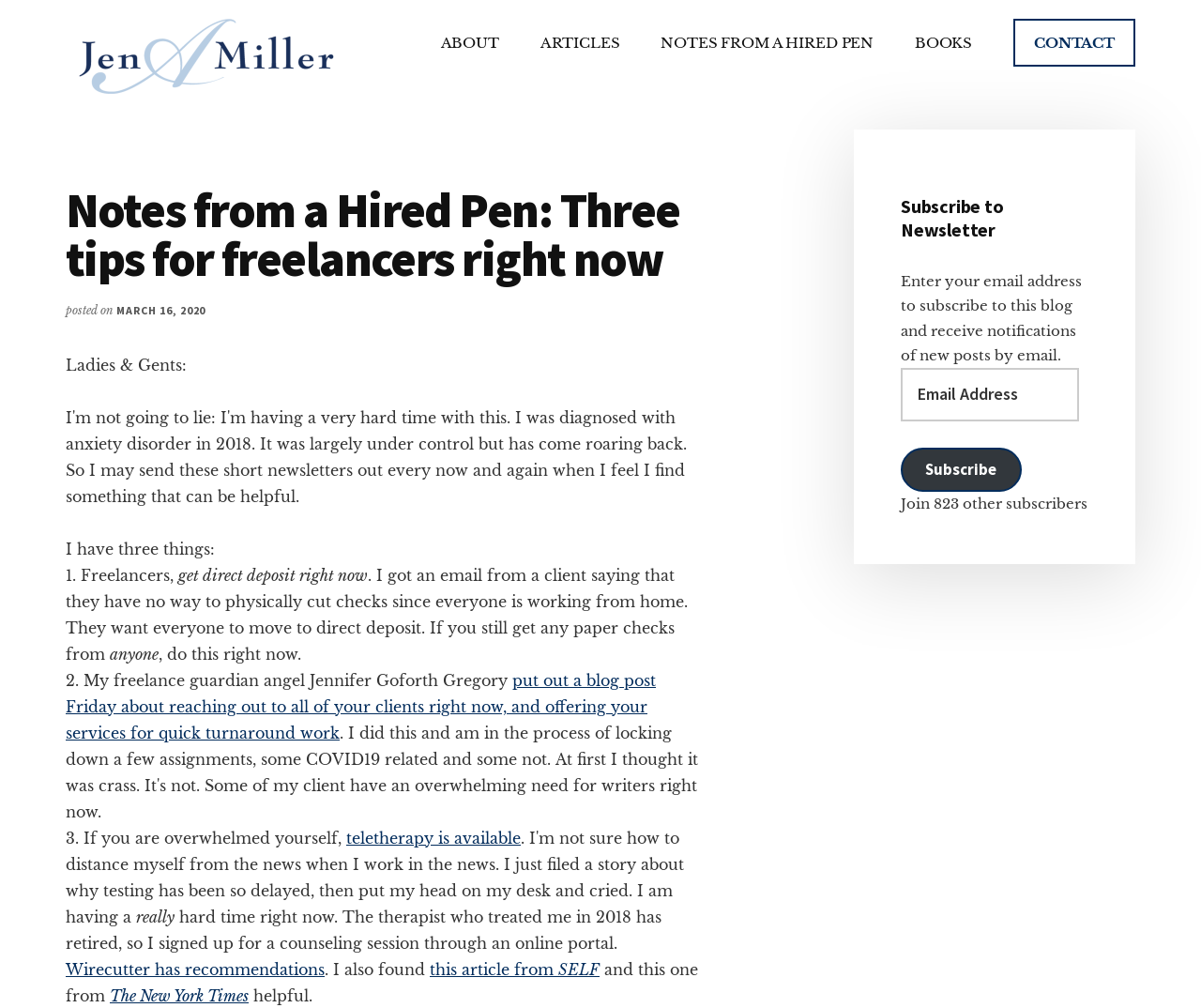Please determine the bounding box coordinates of the area that needs to be clicked to complete this task: 'Click on the quote by George Pataki'. The coordinates must be four float numbers between 0 and 1, formatted as [left, top, right, bottom].

None